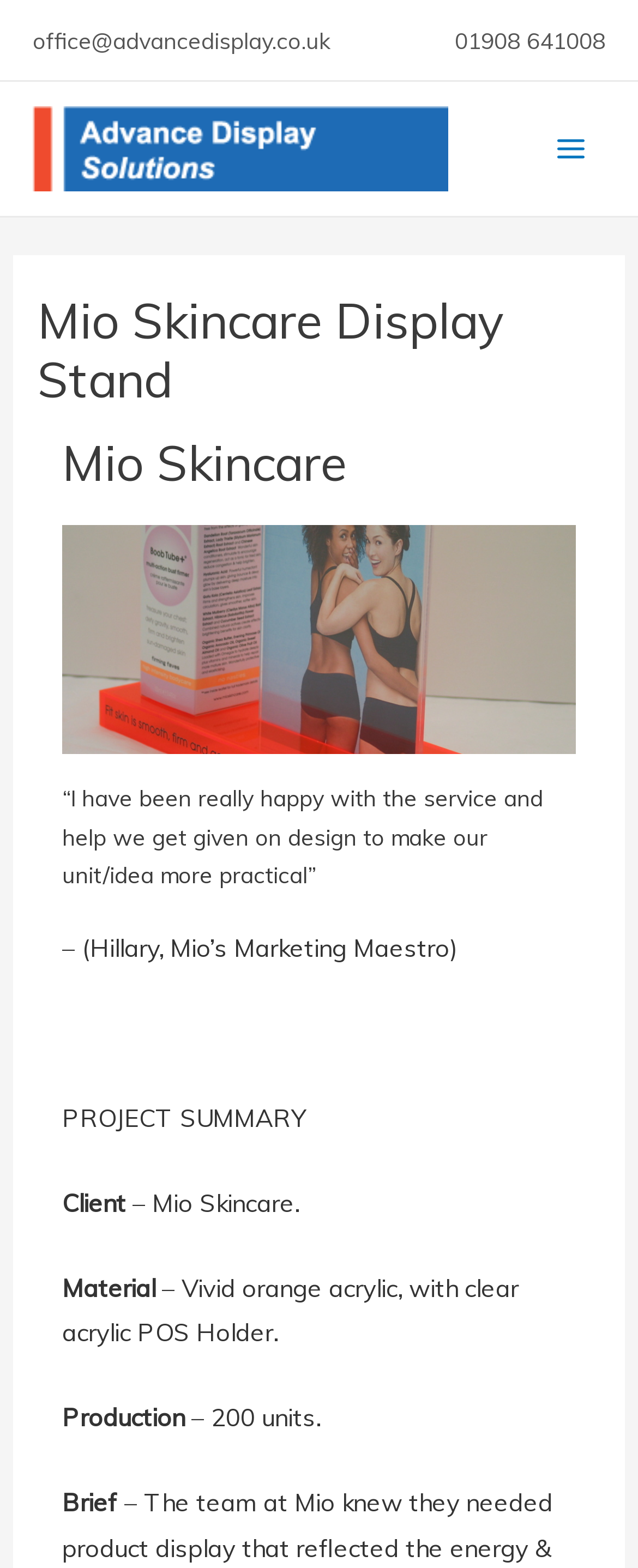Provide the bounding box coordinates in the format (top-left x, top-left y, bottom-right x, bottom-right y). All values are floating point numbers between 0 and 1. Determine the bounding box coordinate of the UI element described as: alt="Advance Display Solutions"

[0.051, 0.083, 0.703, 0.103]